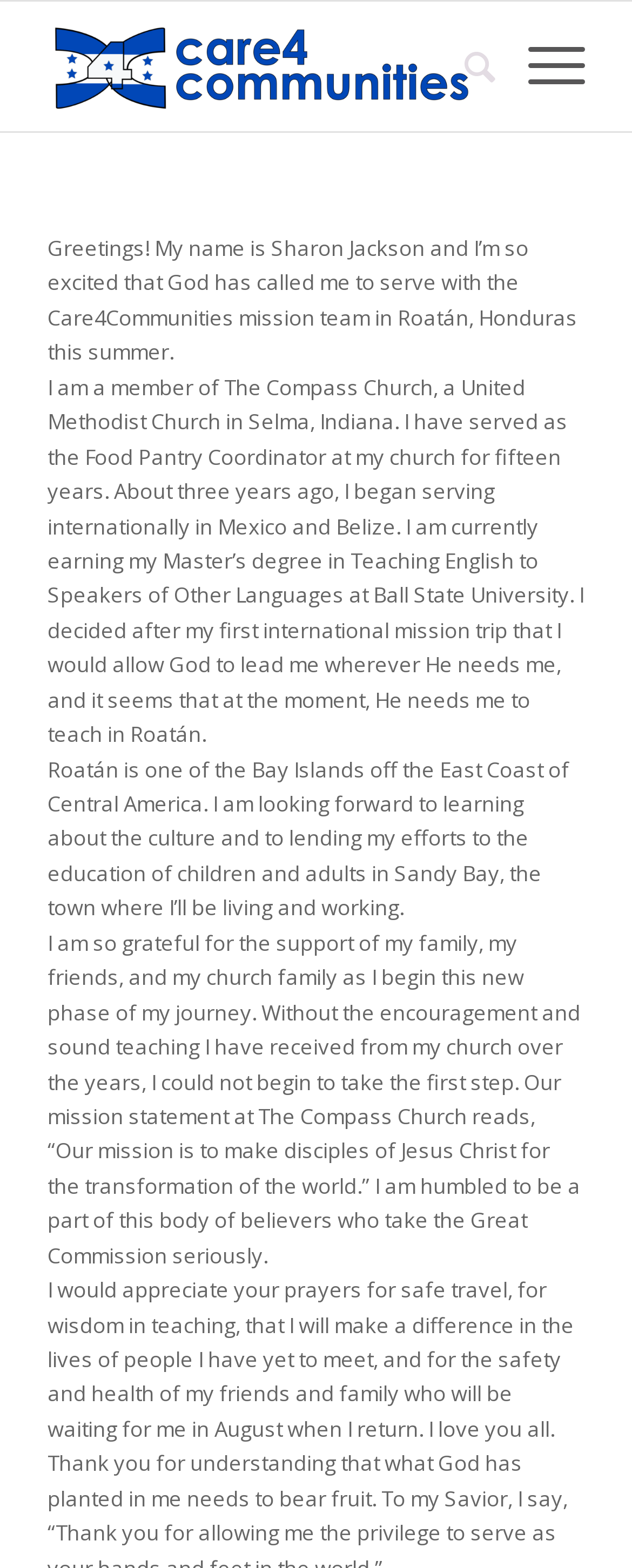What is the town where the author will be living and working?
Look at the image and answer the question using a single word or phrase.

Sandy Bay